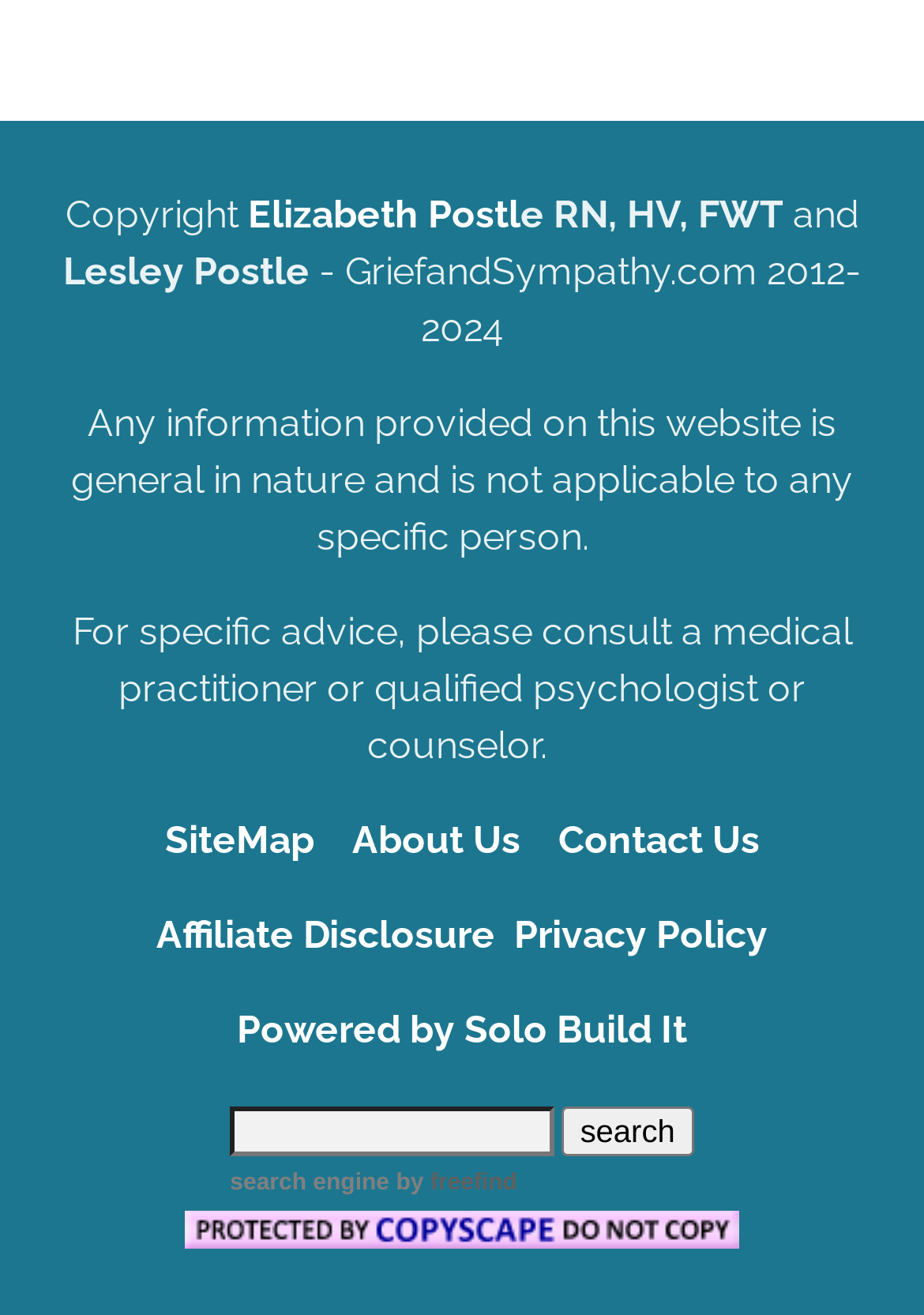Please specify the bounding box coordinates for the clickable region that will help you carry out the instruction: "go to About Us".

[0.381, 0.622, 0.563, 0.657]